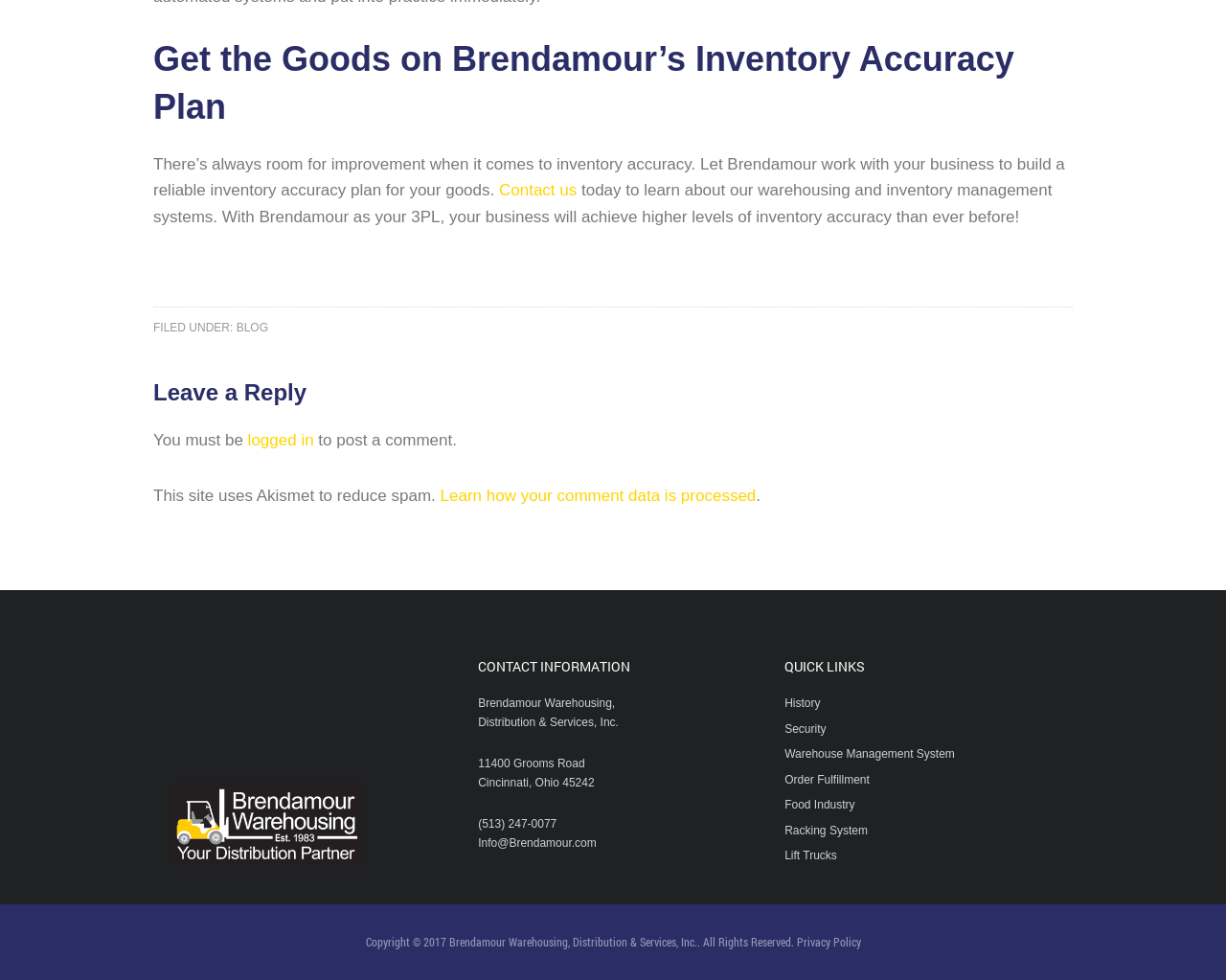Please find and report the bounding box coordinates of the element to click in order to perform the following action: "Contact us". The coordinates should be expressed as four float numbers between 0 and 1, in the format [left, top, right, bottom].

[0.407, 0.185, 0.47, 0.204]